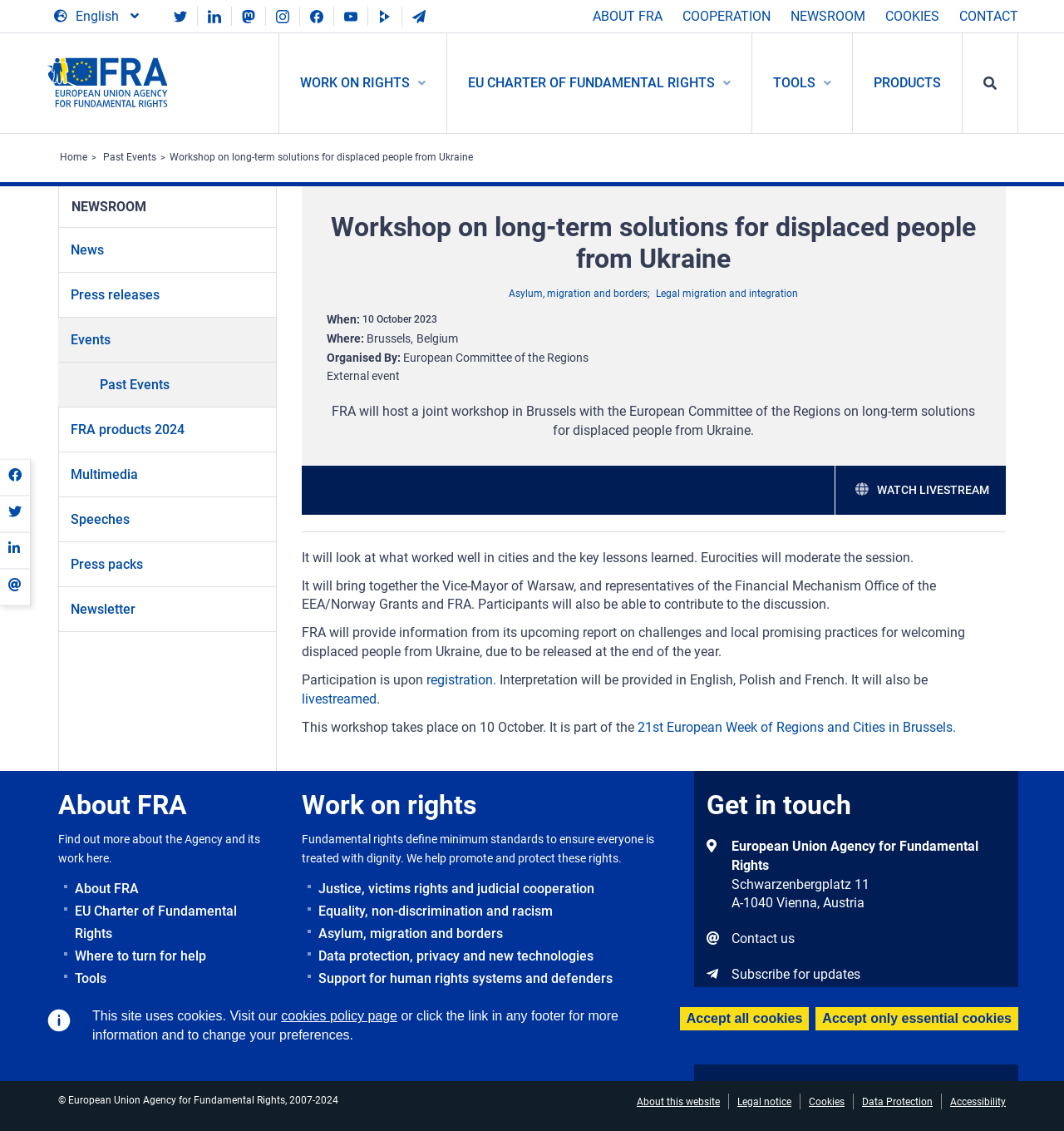Please find the bounding box coordinates for the clickable element needed to perform this instruction: "Browse the 'POPULAR POSTS' section".

None